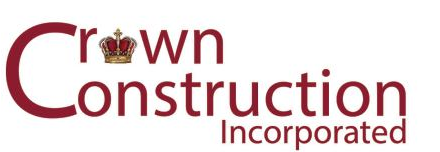What does the word 'Incorporated' signify?
Using the image as a reference, give an elaborate response to the question.

The inclusion of the word 'Incorporated' in the logo signifies the company's formal business status and its dedication to providing comprehensive services in the construction industry.